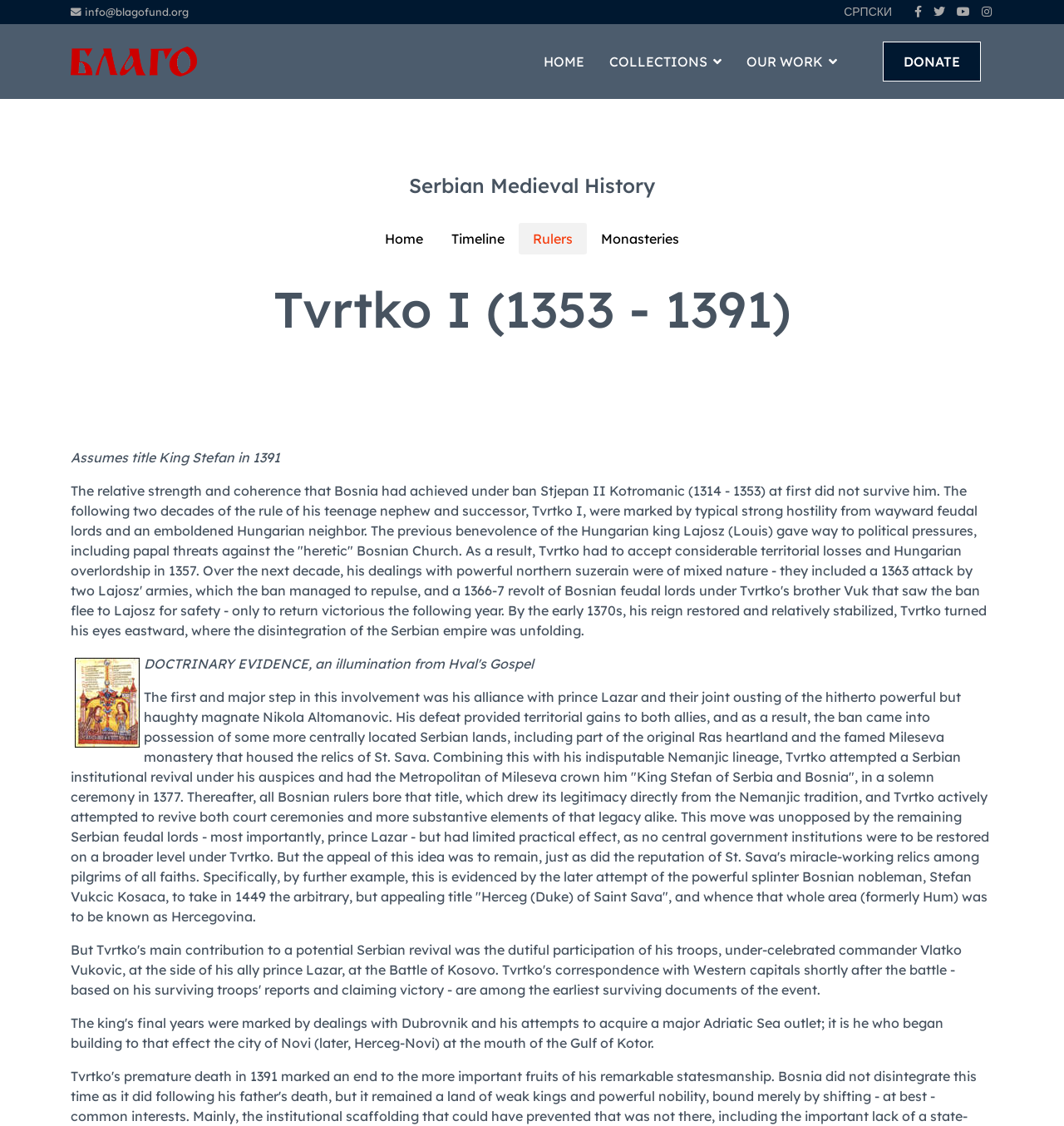Find and indicate the bounding box coordinates of the region you should select to follow the given instruction: "Click the 'HOME' link".

[0.499, 0.021, 0.561, 0.088]